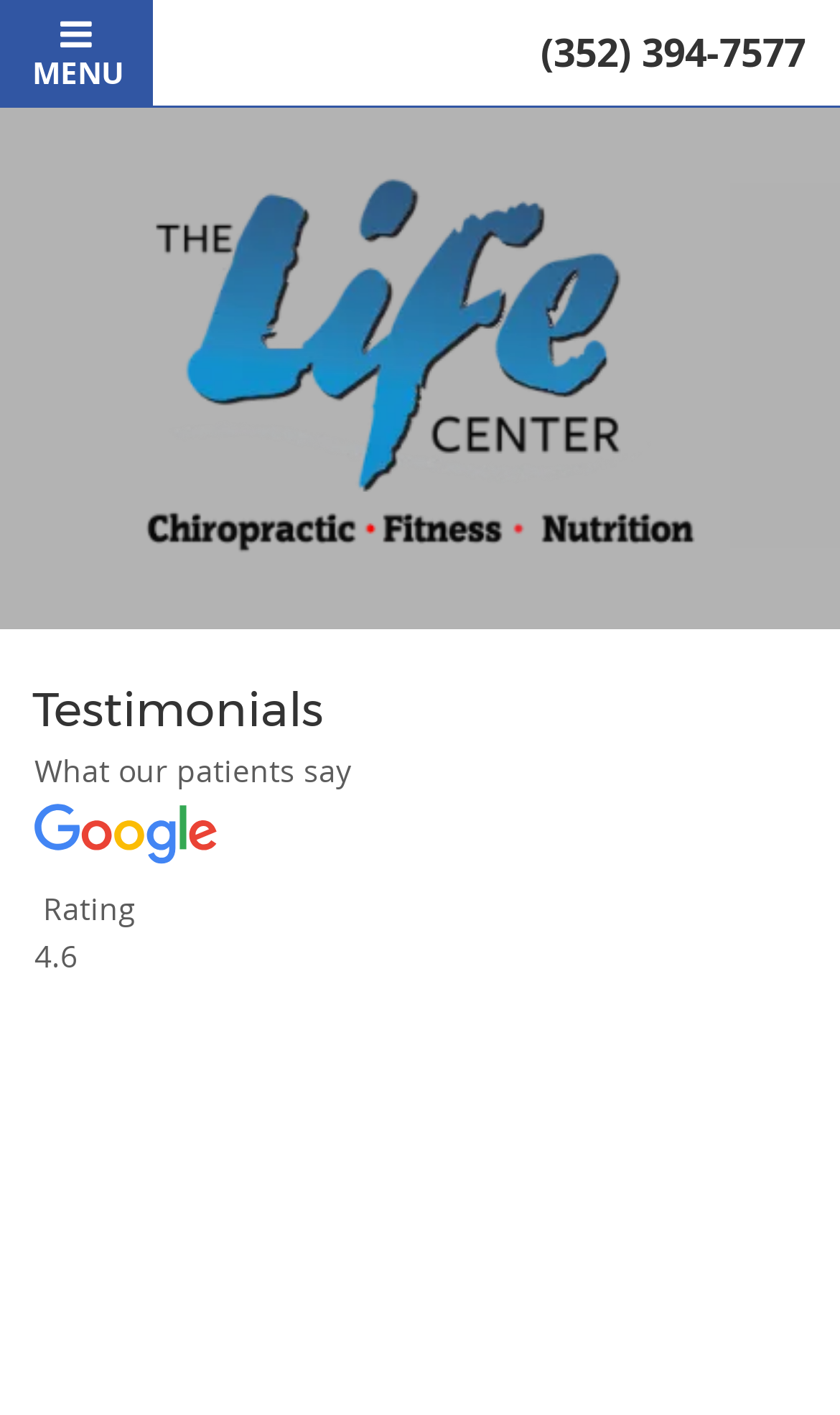Provide a one-word or brief phrase answer to the question:
What is the rating of the chiropractic center?

4.6